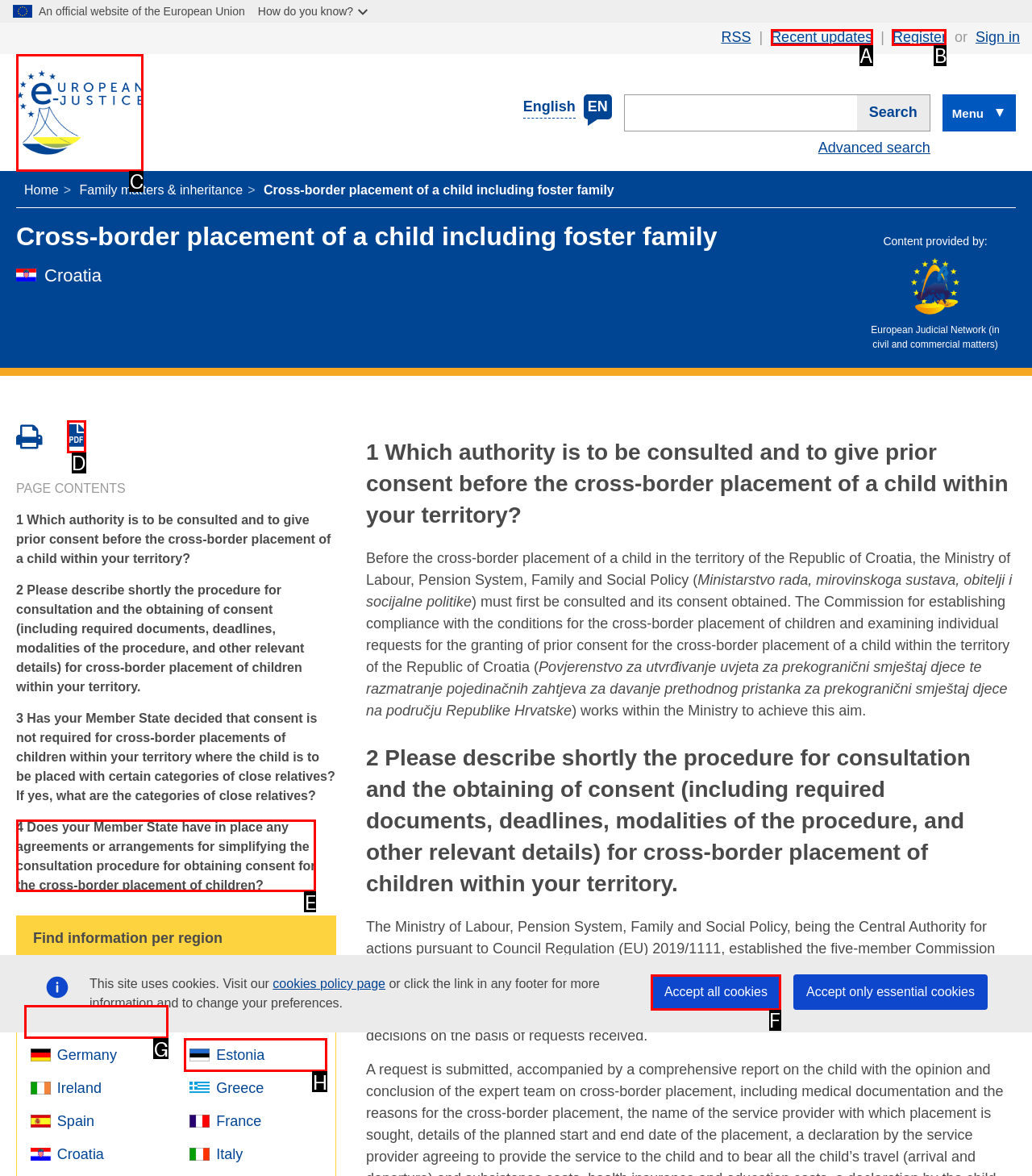Find the correct option to complete this instruction: Save the page as PDF. Reply with the corresponding letter.

D